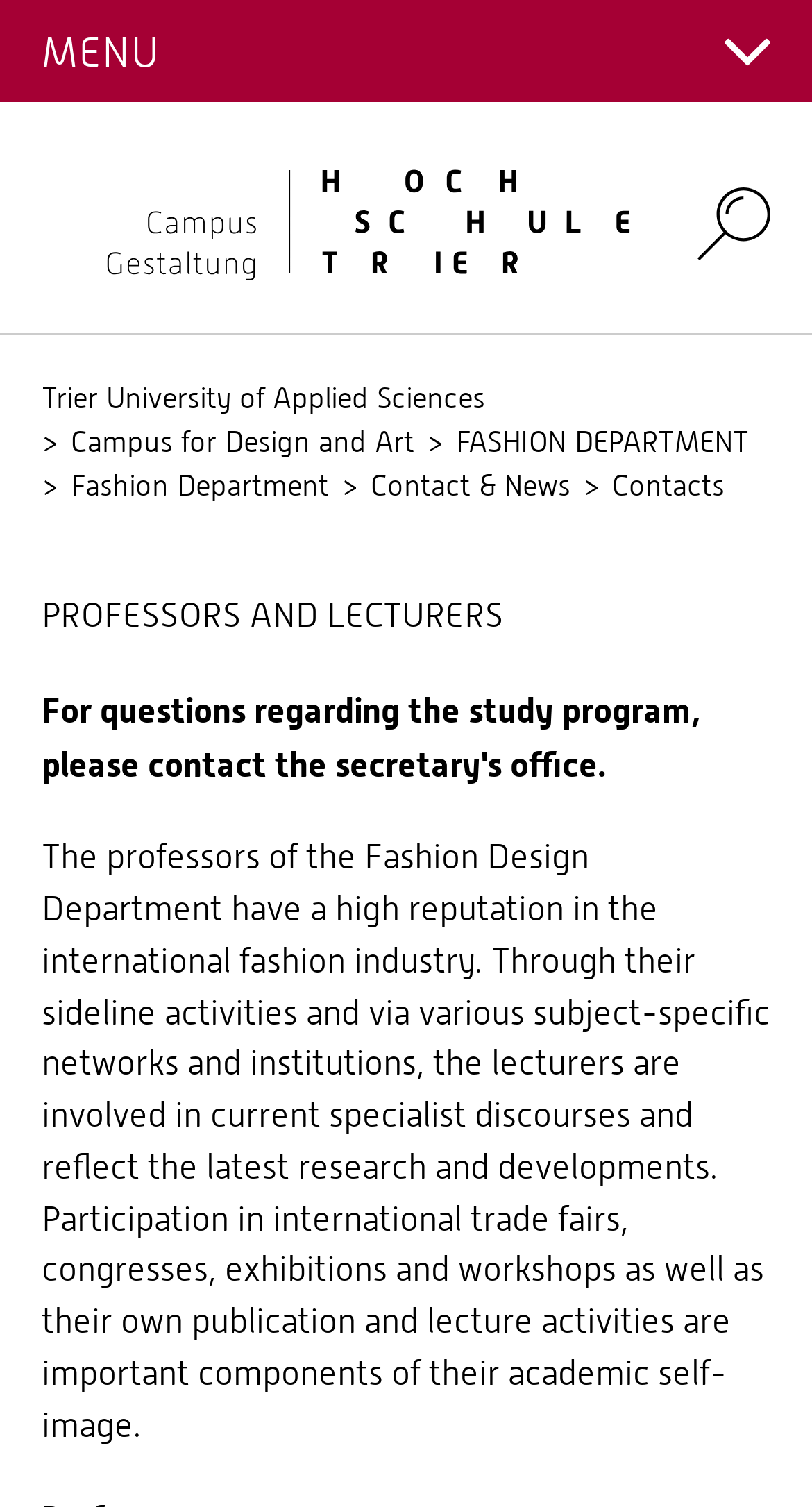Give a concise answer using only one word or phrase for this question:
How many links are on the webpage?

24